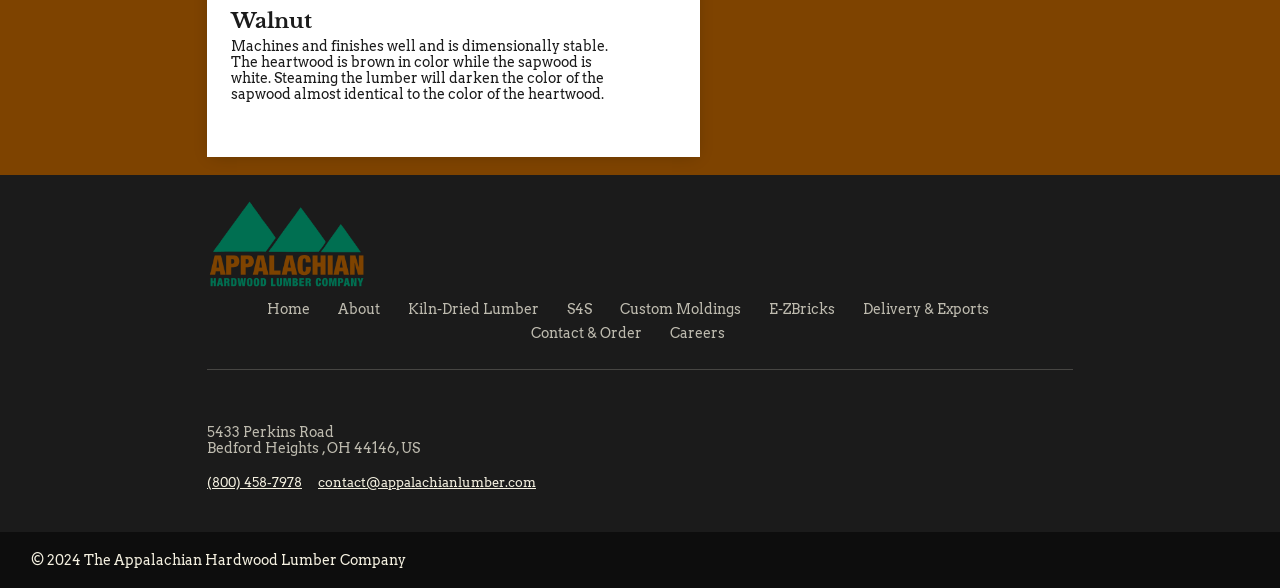Please specify the bounding box coordinates of the clickable region to carry out the following instruction: "View the image of Walnut". The coordinates should be four float numbers between 0 and 1, in the format [left, top, right, bottom].

[0.162, 0.339, 0.287, 0.491]